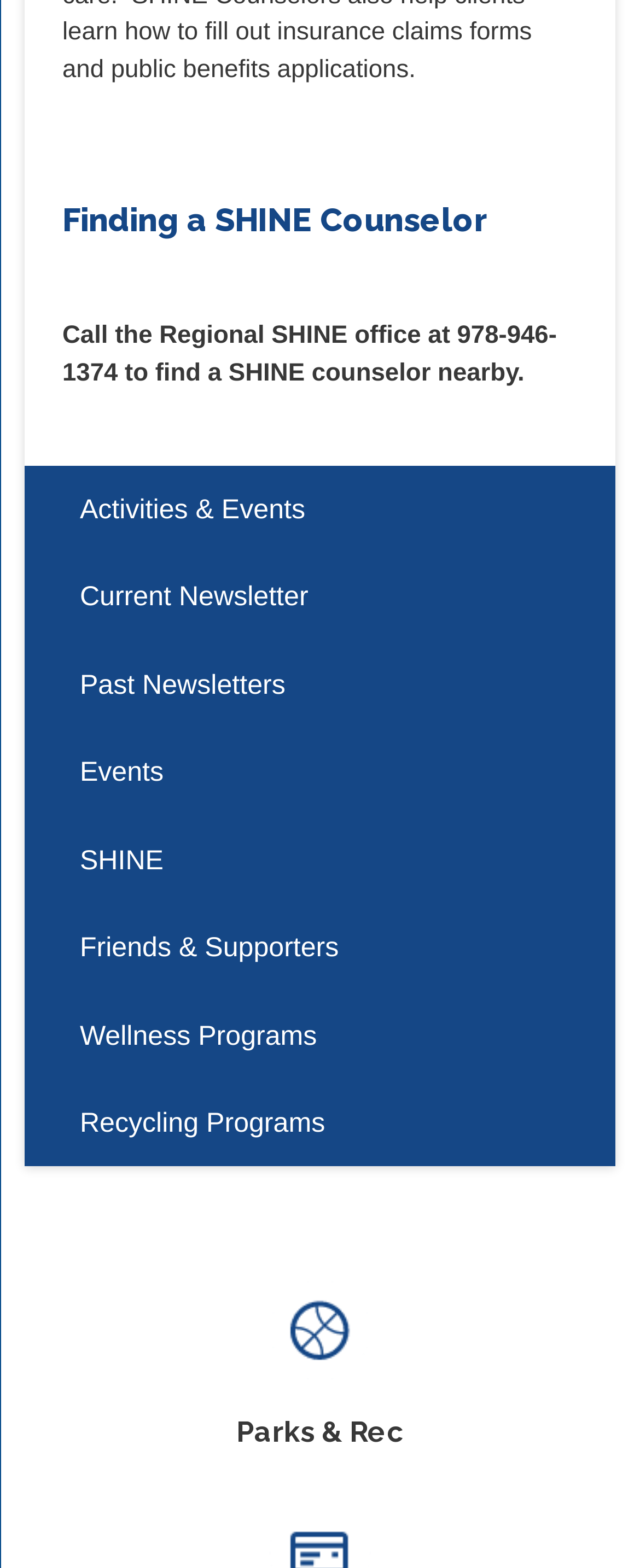What is the phone number to find a SHINE counselor?
Using the image provided, answer with just one word or phrase.

978-946-1374